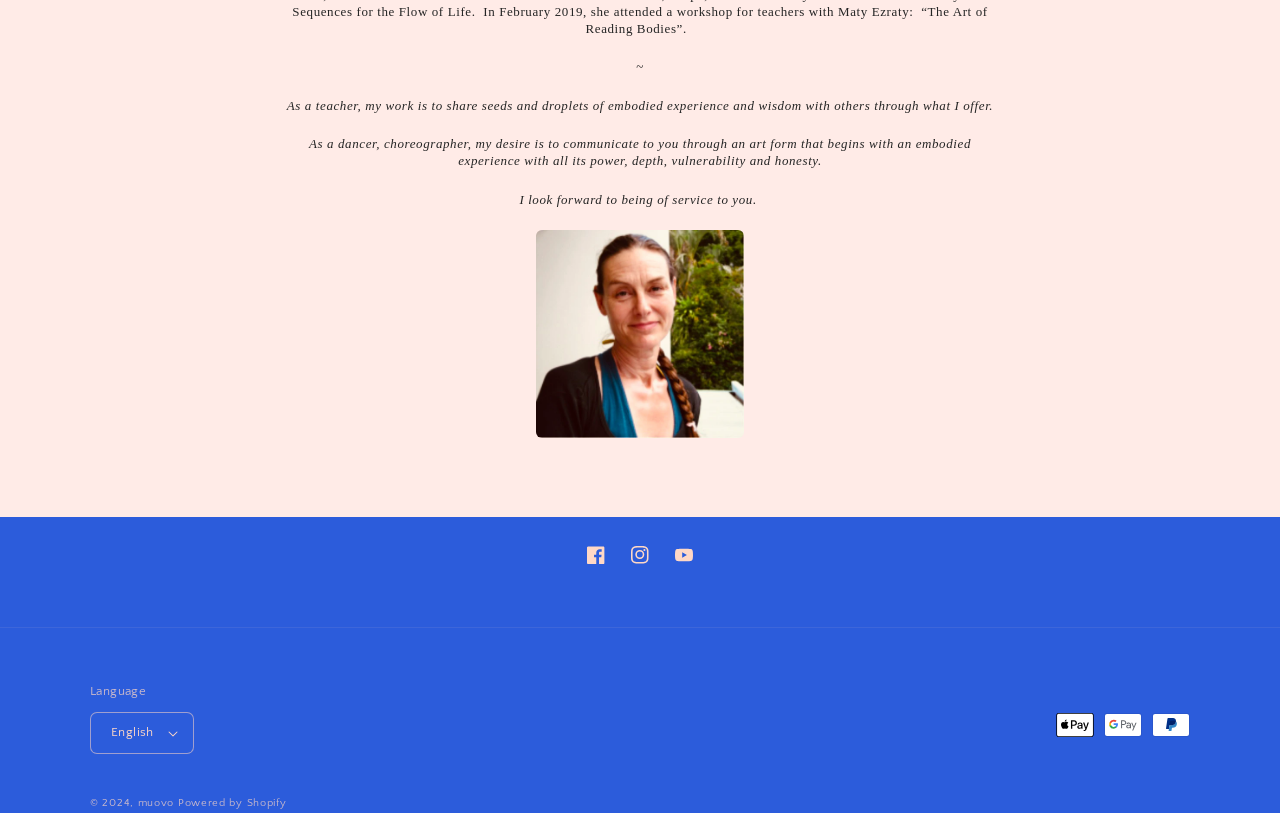What payment methods are accepted?
Respond with a short answer, either a single word or a phrase, based on the image.

Apple Pay, Google Pay, PayPal